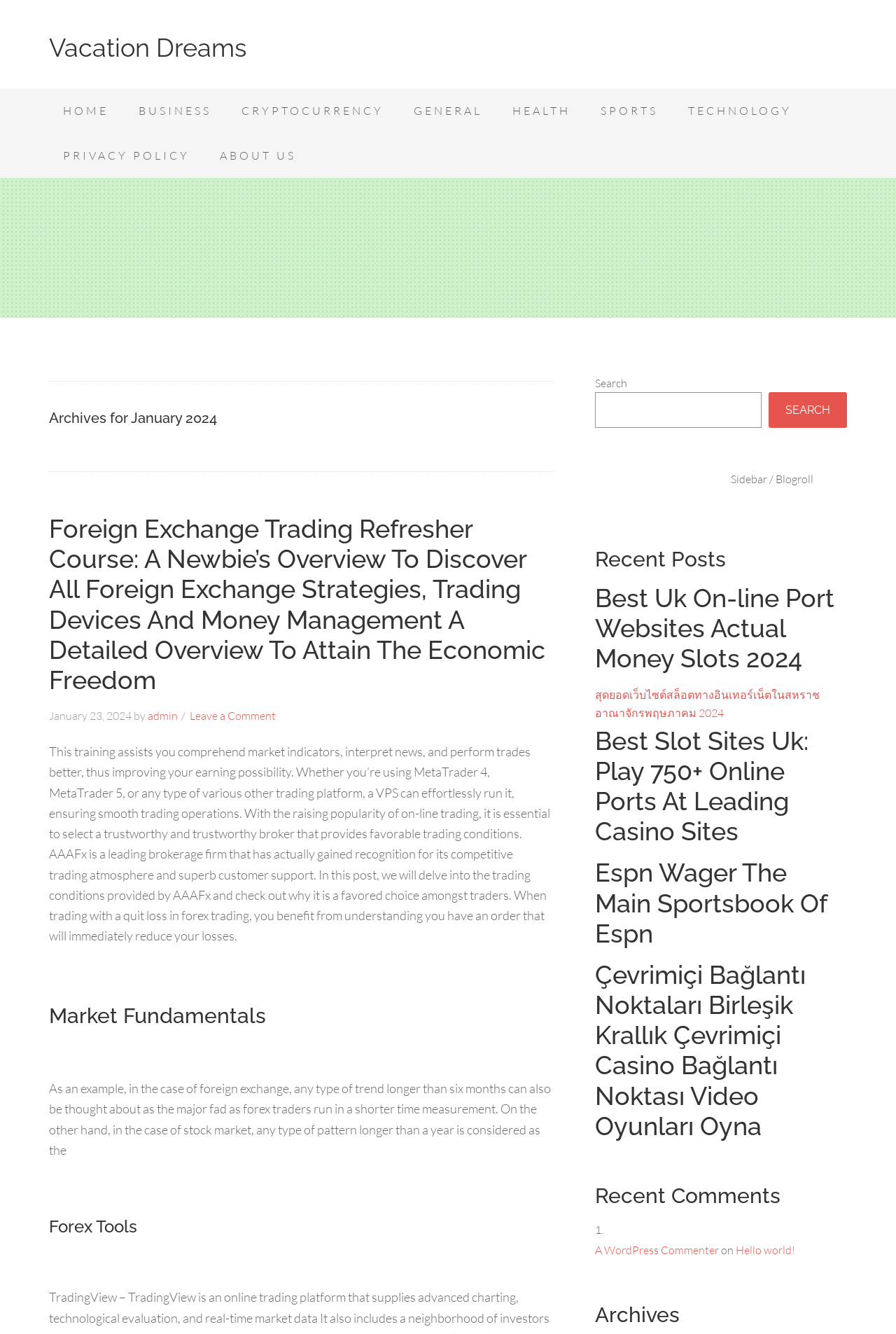Please extract and provide the main headline of the webpage.

Archives for January 2024